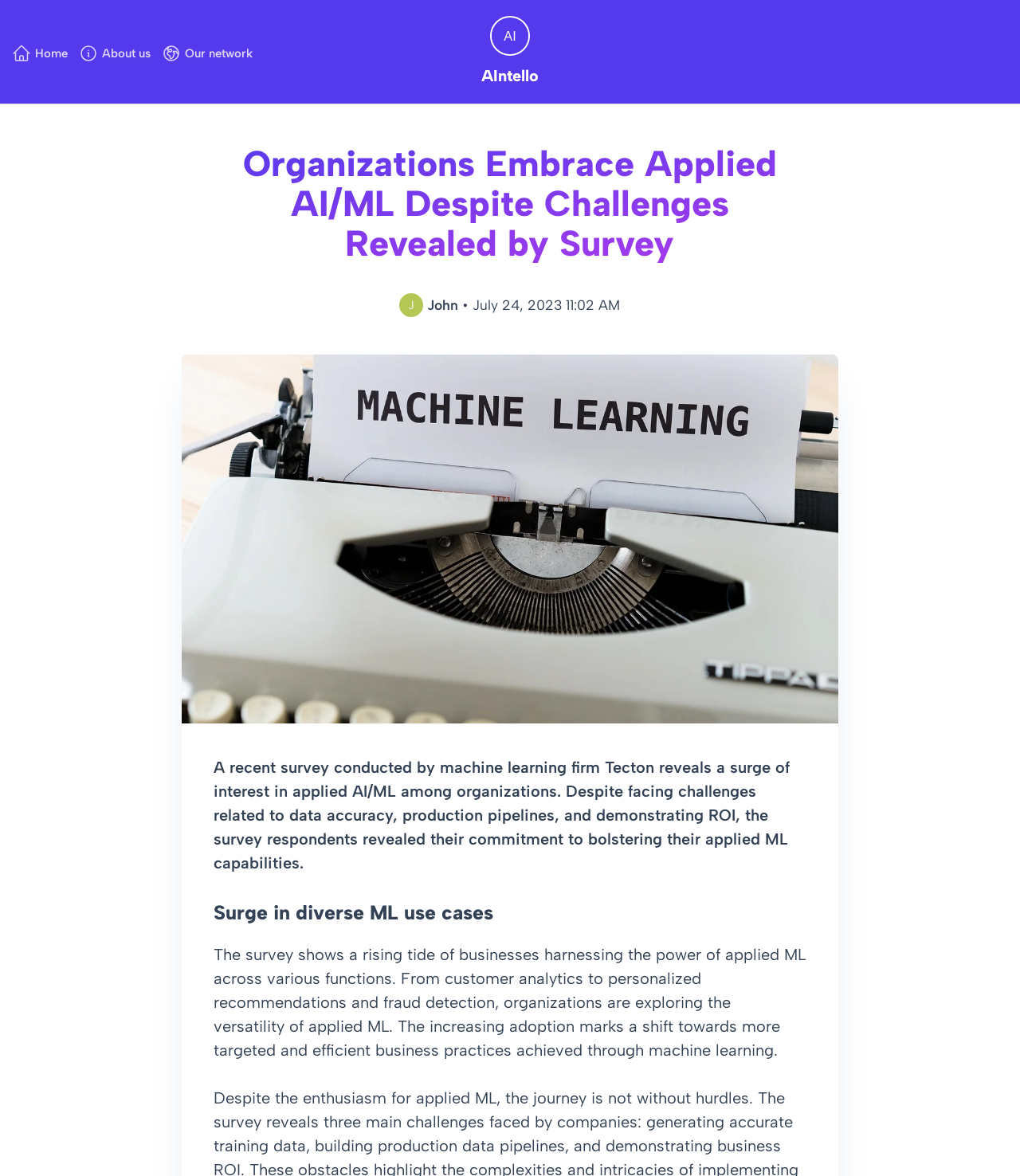Detail the features and information presented on the webpage.

The webpage appears to be an article or blog post discussing a recent survey on the adoption of applied AI/ML among organizations. At the top left of the page, there are three links: "Home", "About us", and "Our network". To the right of these links, there is a logo of "AIntello" accompanied by a small image and a non-descriptive text element.

Below the top navigation bar, there is a prominent heading that reads "Organizations Embrace Applied AI/ML Despite Challenges Revealed by Survey". Underneath this heading, there is a link to the author "J John" followed by a bullet point and the publication date "July 24, 2023 11:02 AM".

The main content of the article is divided into two sections. The first section features a large image that spans almost the entire width of the page. Above this image, there is a paragraph of text that summarizes the survey's findings, mentioning the surge of interest in applied AI/ML among organizations despite challenges related to data accuracy, production pipelines, and demonstrating ROI.

The second section is headed by a subheading "Surge in diverse ML use cases" and features another paragraph of text that elaborates on the various functions where applied ML is being adopted, including customer analytics, personalized recommendations, and fraud detection. This section suggests that the increasing adoption of applied ML marks a shift towards more targeted and efficient business practices achieved through machine learning.